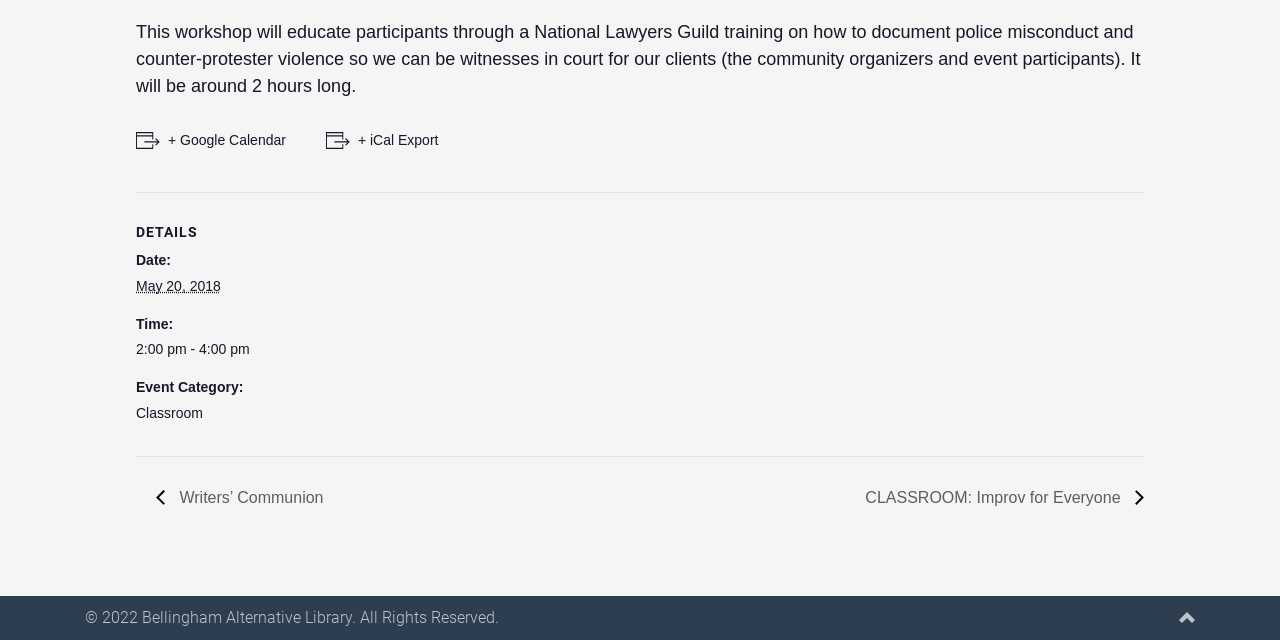Determine the bounding box coordinates of the UI element described below. Use the format (top-left x, top-left y, bottom-right x, bottom-right y) with floating point numbers between 0 and 1: CLASSROOM: Improv for Everyone »

[0.667, 0.764, 0.894, 0.79]